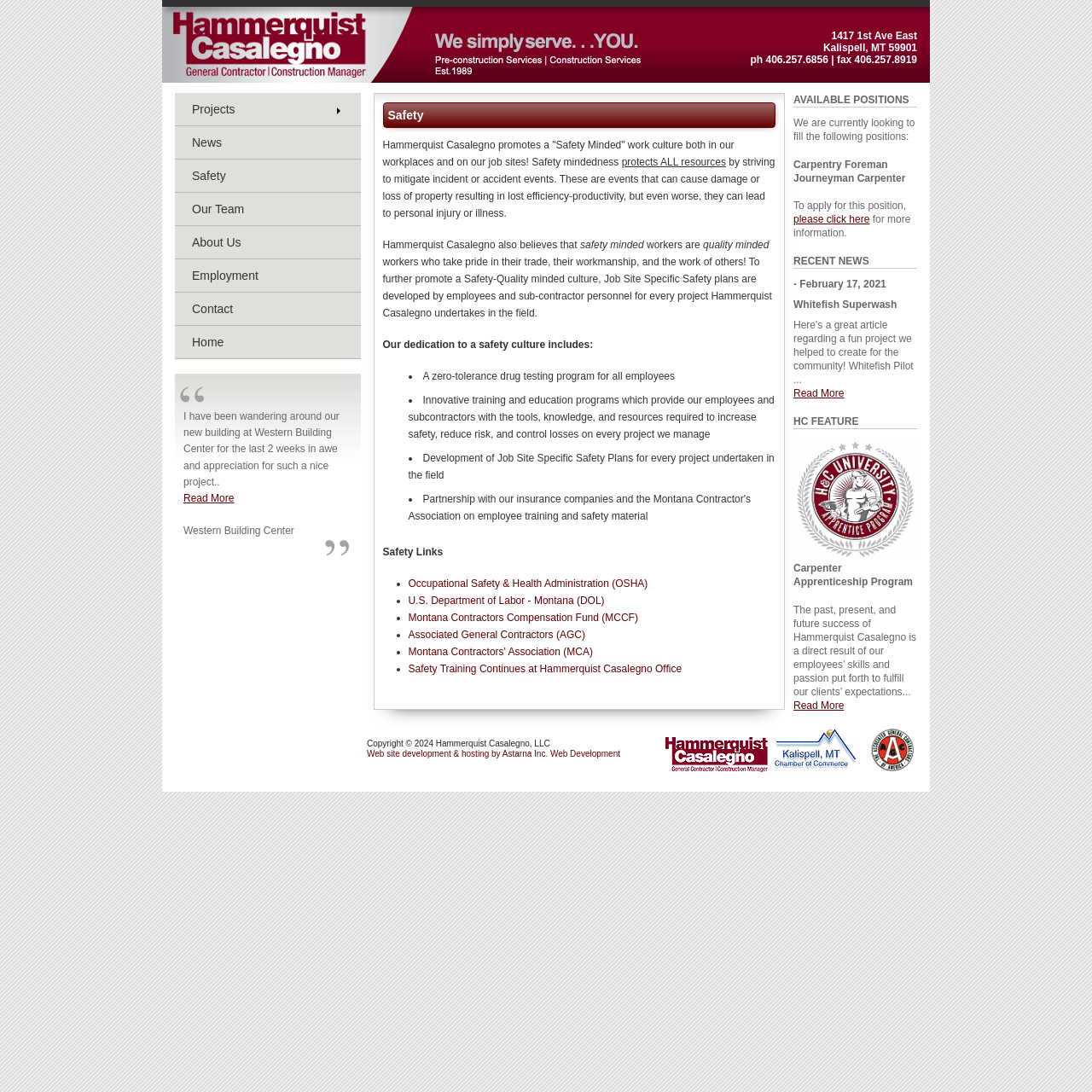Find and provide the bounding box coordinates for the UI element described with: "News".

[0.16, 0.116, 0.33, 0.145]